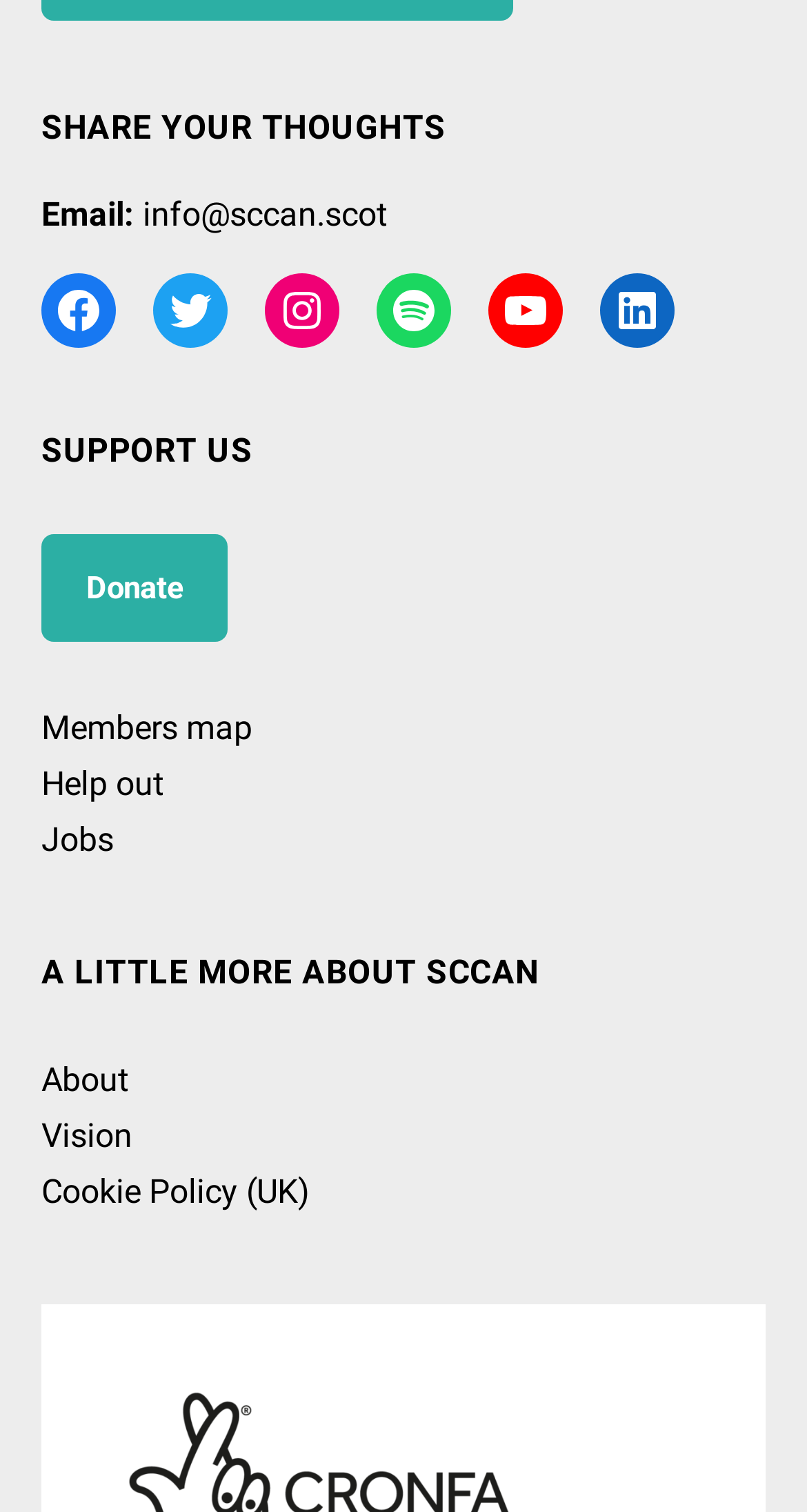Determine the bounding box coordinates of the region that needs to be clicked to achieve the task: "Share your thoughts".

[0.051, 0.072, 0.949, 0.099]